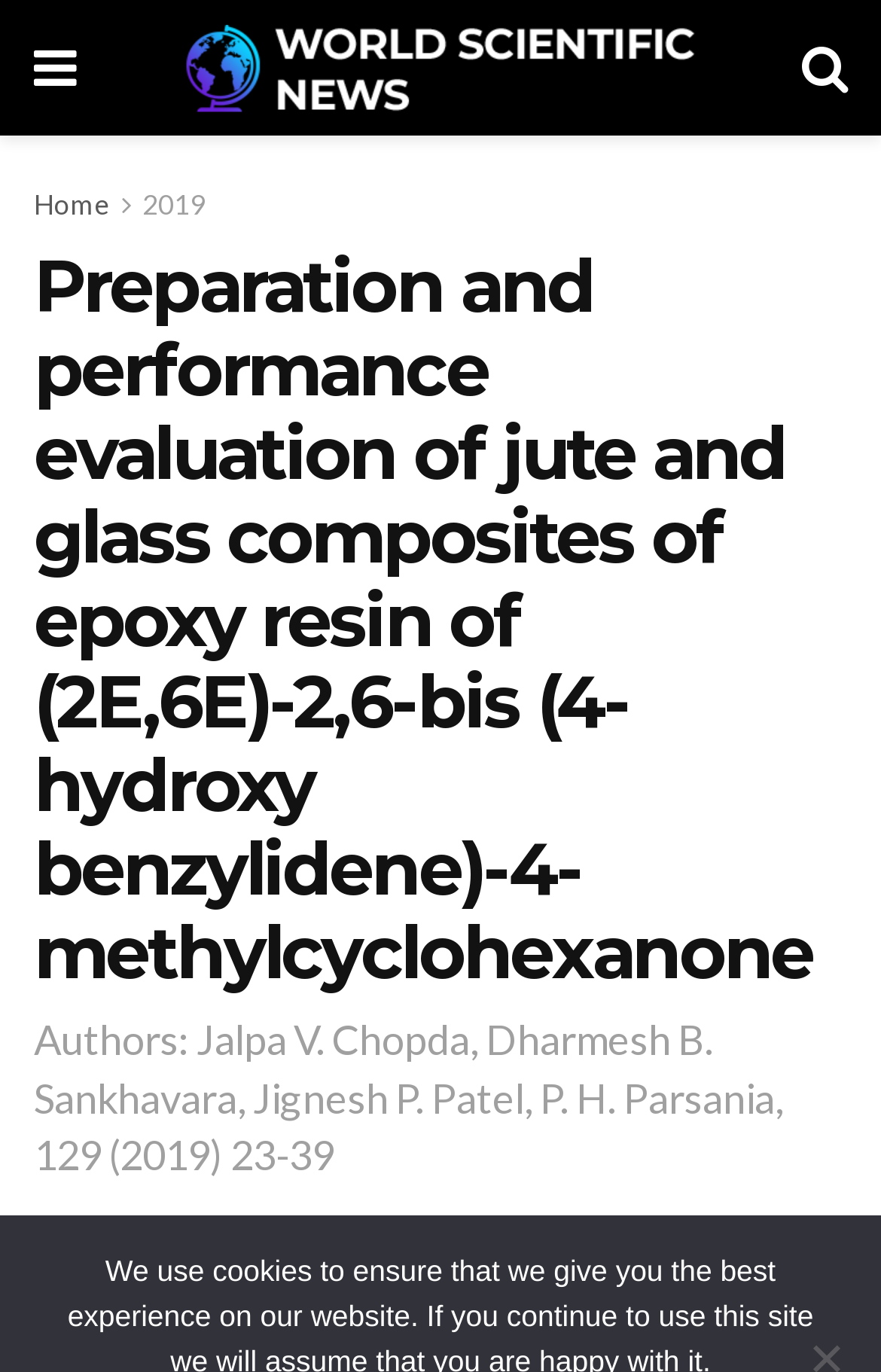Detail the webpage's structure and highlights in your description.

The webpage appears to be a scientific article or research paper titled "Preparation and performance evaluation of jute and glass composites of epoxy resin of (2E,6E)-2,6-bis (4-hydroxy benzylidene)-4-methylcyclohexanone" from World Scientific News. 

At the top left corner, there is a navigation menu with links to "Home" and "2019". On the top right corner, there are two icons, one representing a search function and the other representing an unknown function. 

Below the navigation menu, the title of the article is displayed prominently, taking up most of the width of the page. 

Underneath the title, the authors of the article, Jalpa V. Chopda, Dharmesh B. Sankhavara, Jignesh P. Patel, and P. H. Parsania, are listed, along with the publication details, including the volume and page numbers. 

At the bottom left corner, there is a link to the publication date, "2024-01-26", and next to it, a note indicating that the article takes "5 mins read".